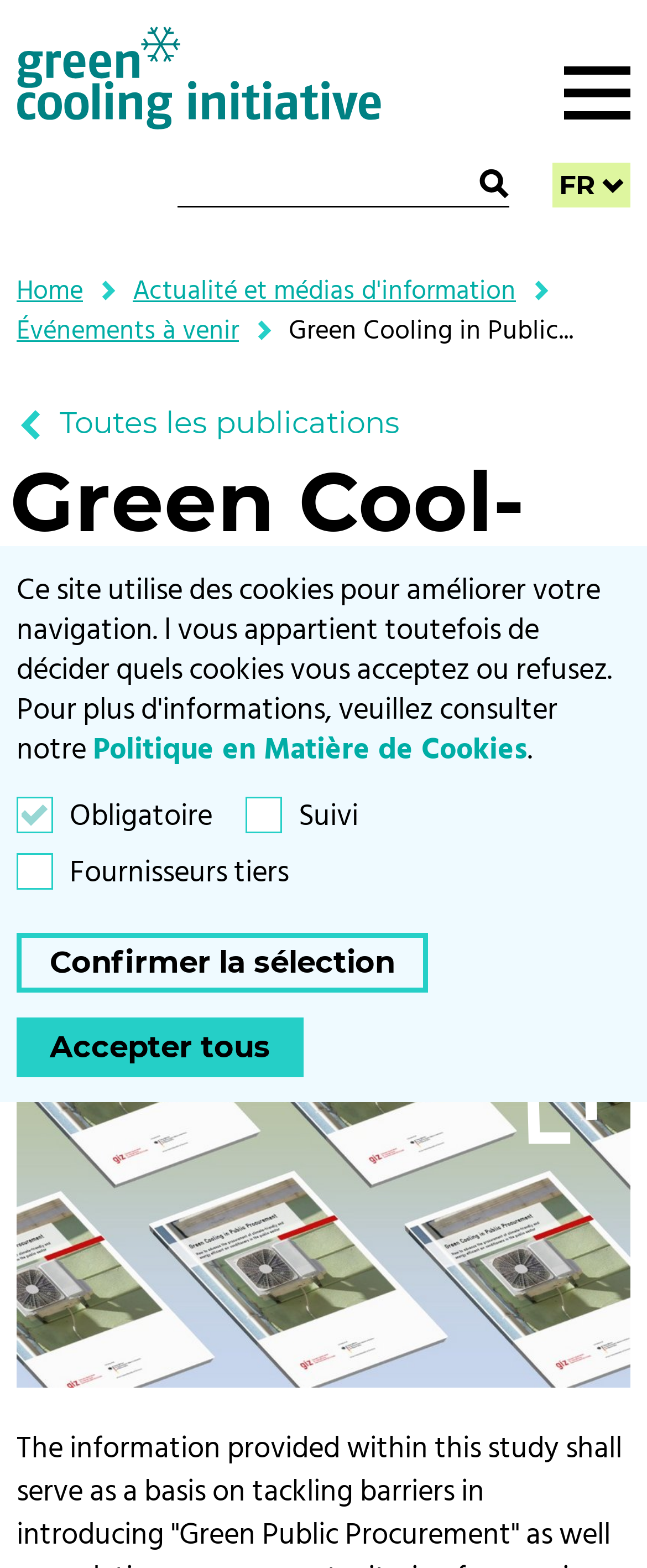How many language options are available?
Answer with a single word or phrase, using the screenshot for reference.

3